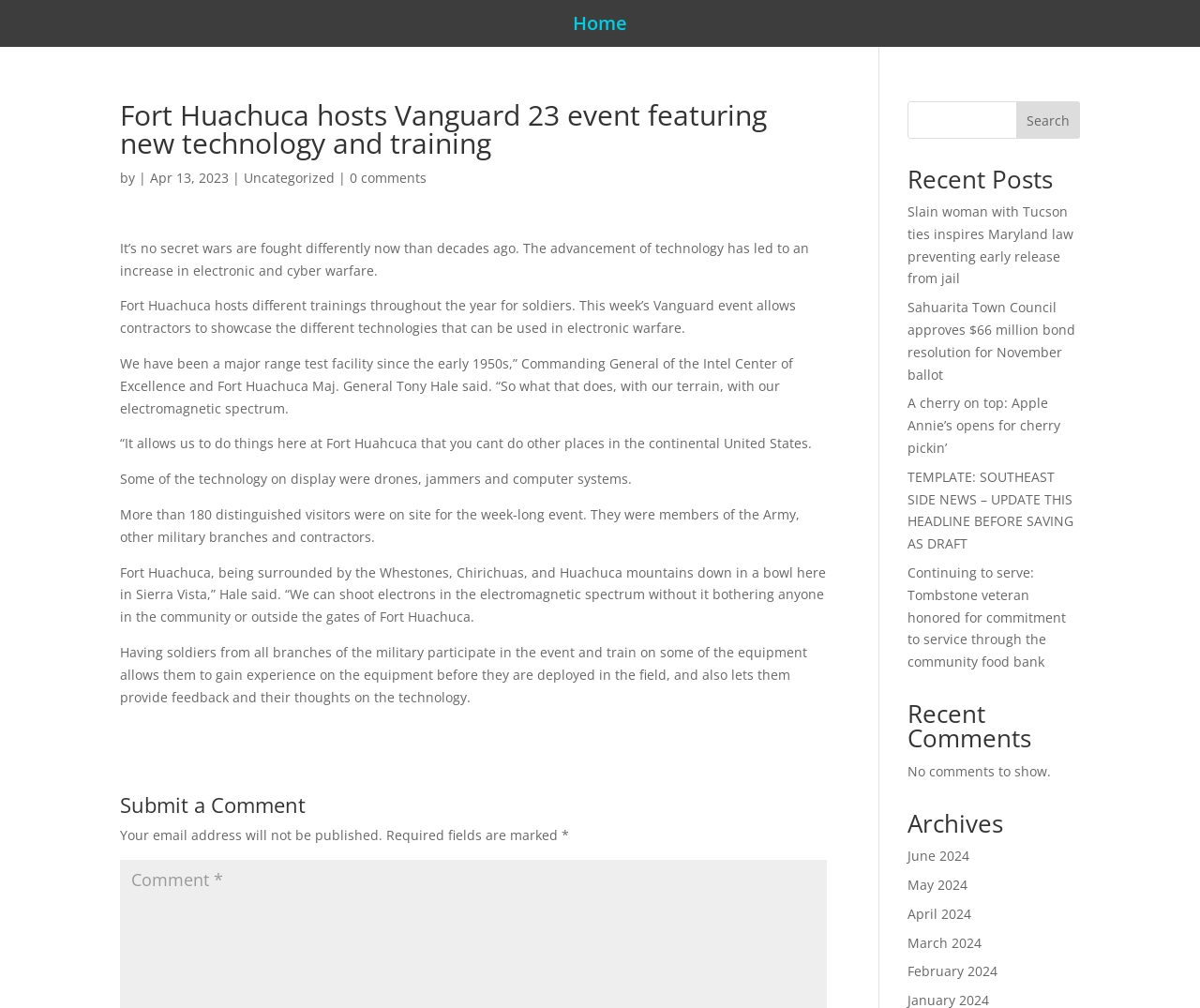Find the bounding box coordinates of the element you need to click on to perform this action: 'Read the 'Recent Posts''. The coordinates should be represented by four float values between 0 and 1, in the format [left, top, right, bottom].

[0.756, 0.166, 0.9, 0.199]